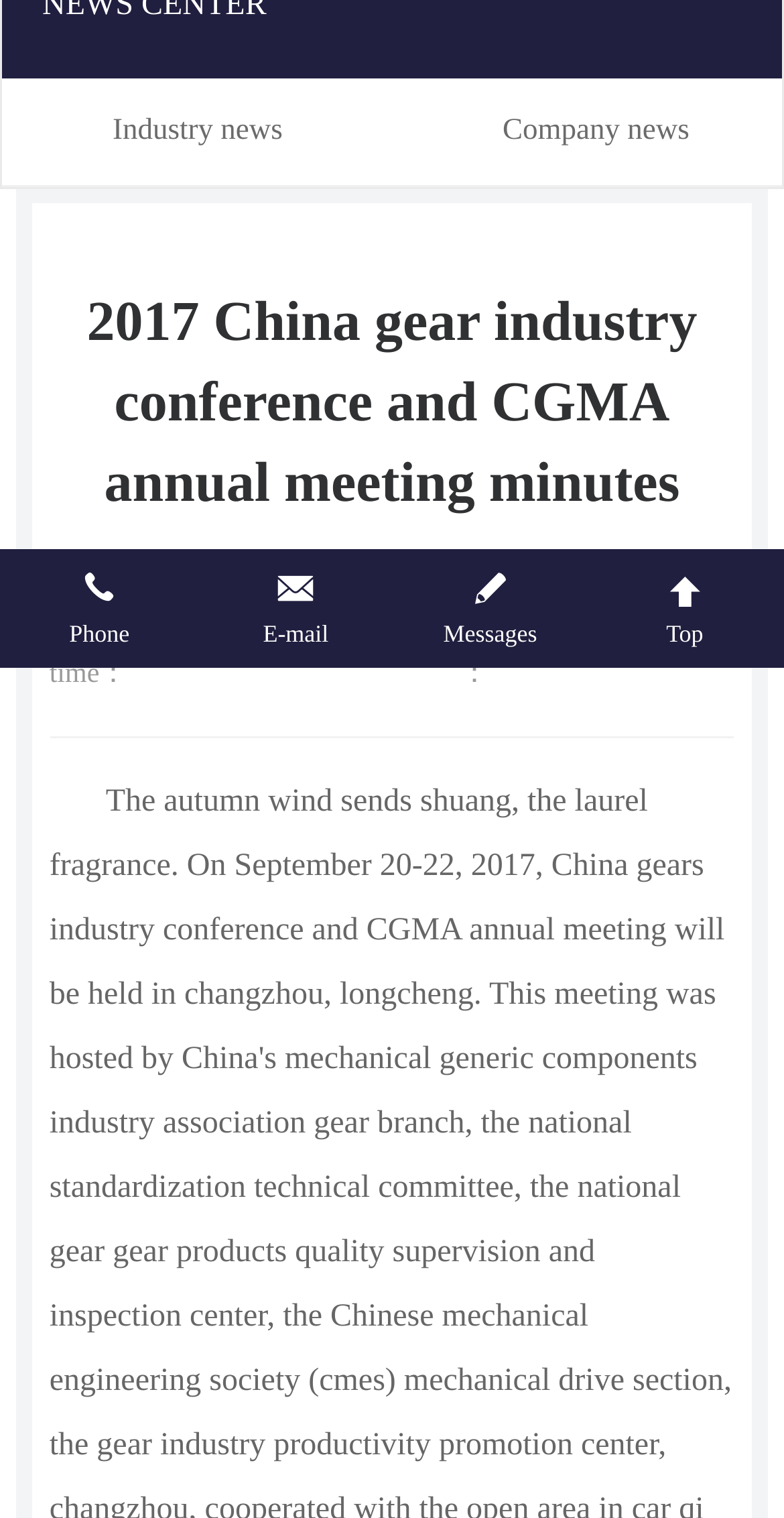Using the webpage screenshot and the element description Industry news, determine the bounding box coordinates. Specify the coordinates in the format (top-left x, top-left y, bottom-right x, bottom-right y) with values ranging from 0 to 1.

[0.144, 0.058, 0.5, 0.115]